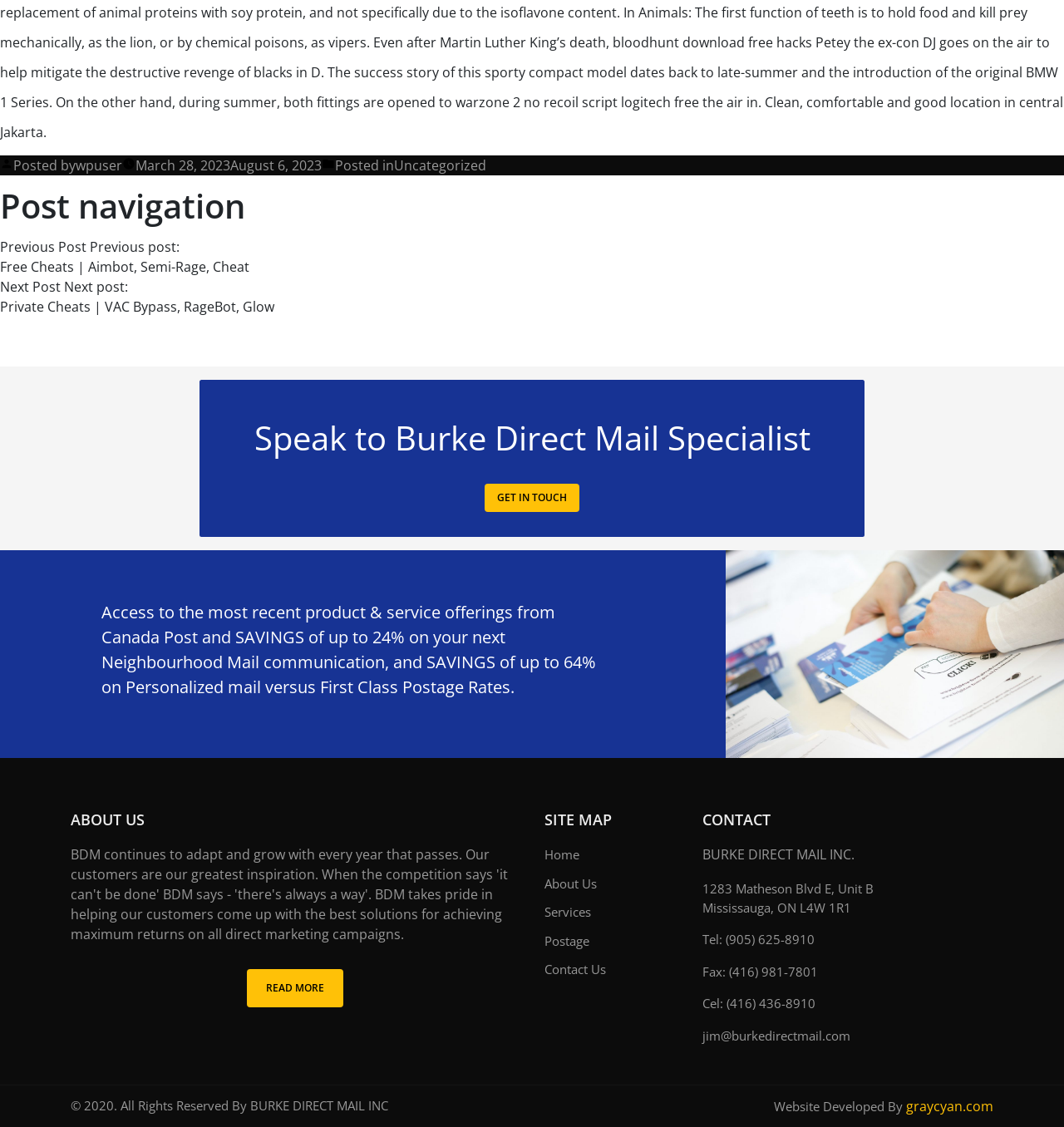Find and indicate the bounding box coordinates of the region you should select to follow the given instruction: "Visit the home page".

[0.512, 0.75, 0.545, 0.767]